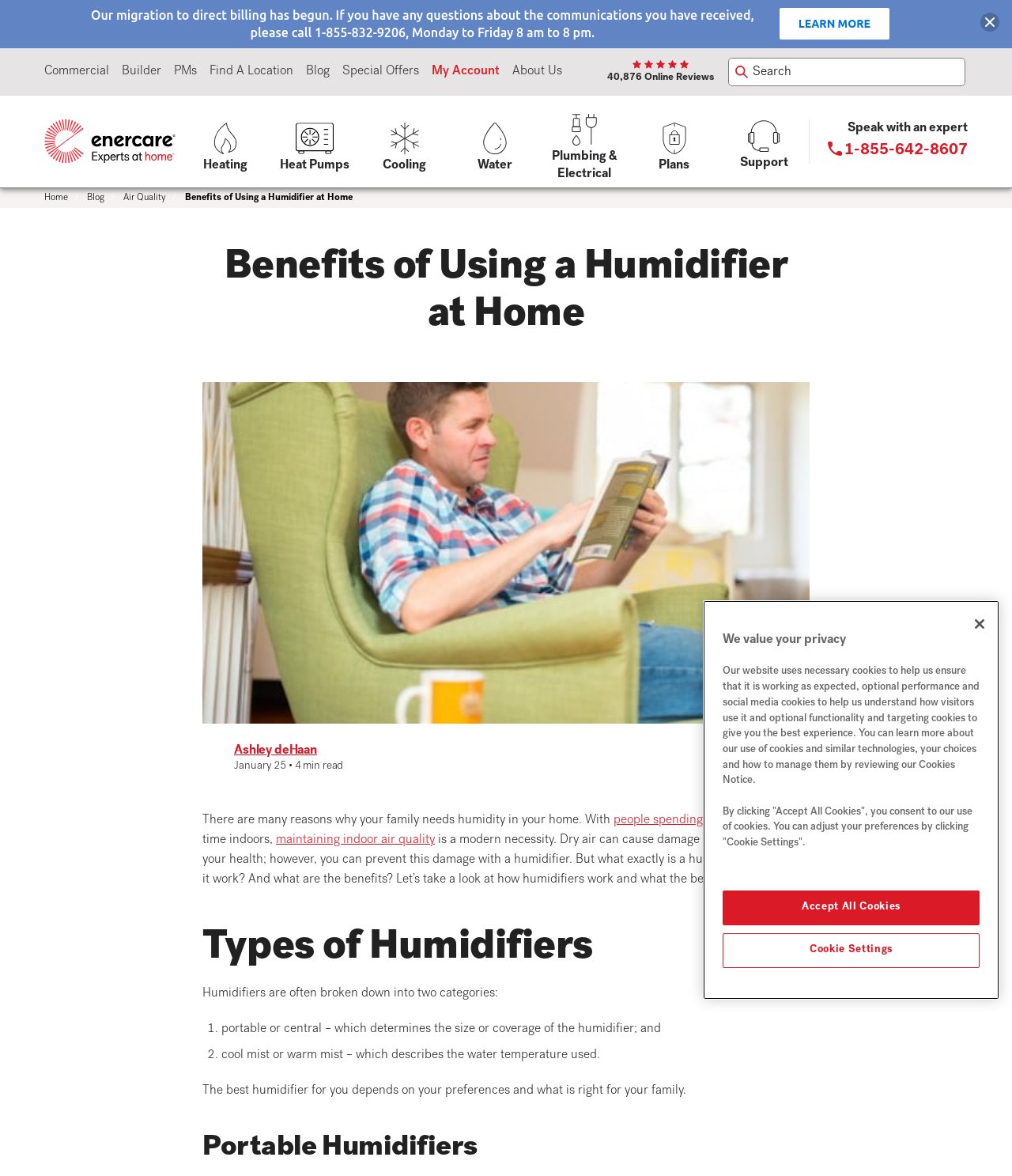Specify the bounding box coordinates for the region that must be clicked to perform the given instruction: "Read the blog".

[0.302, 0.053, 0.326, 0.07]